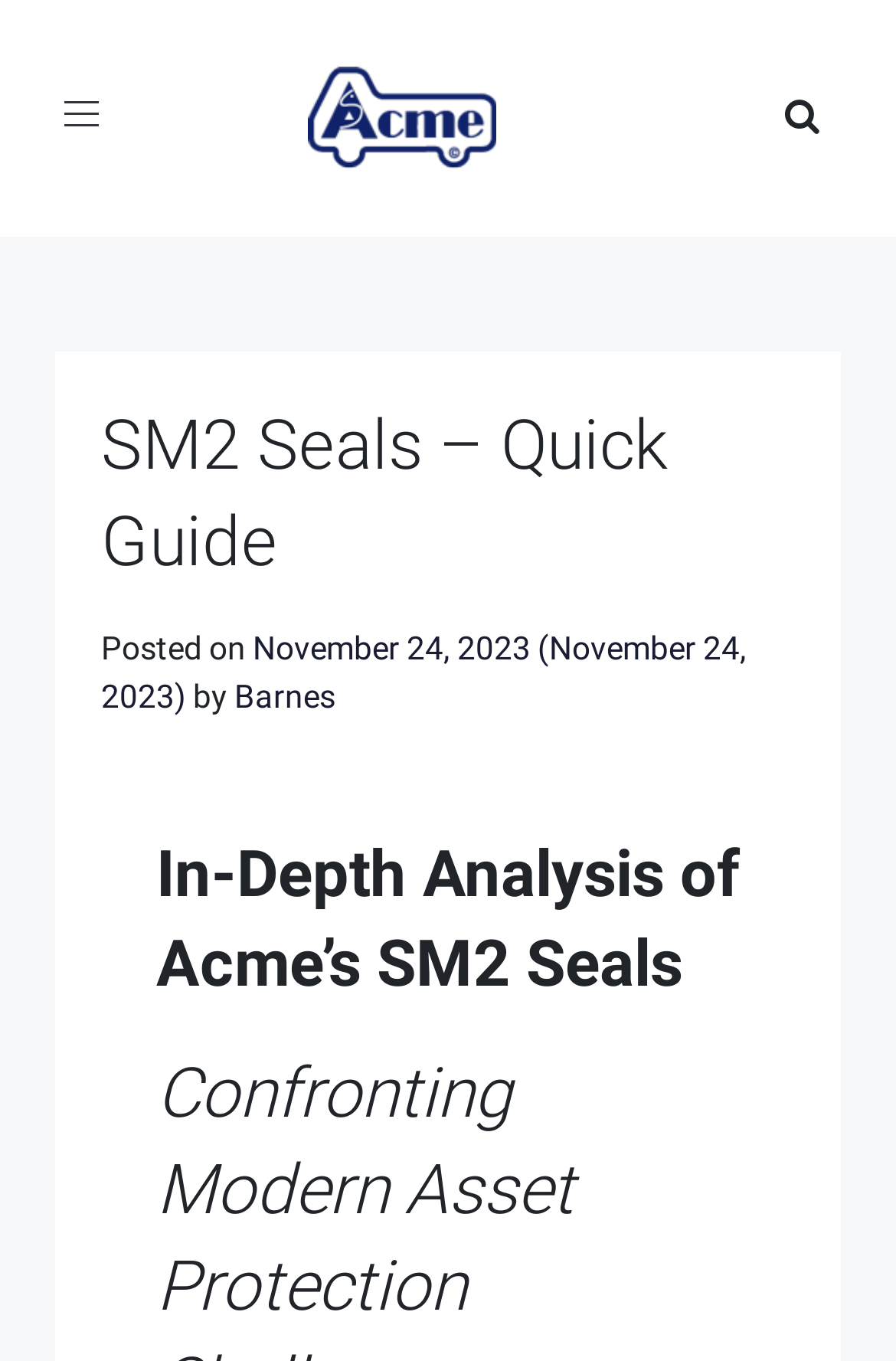Please determine the primary heading and provide its text.

In-Depth Analysis of Acme’s SM2 Seals